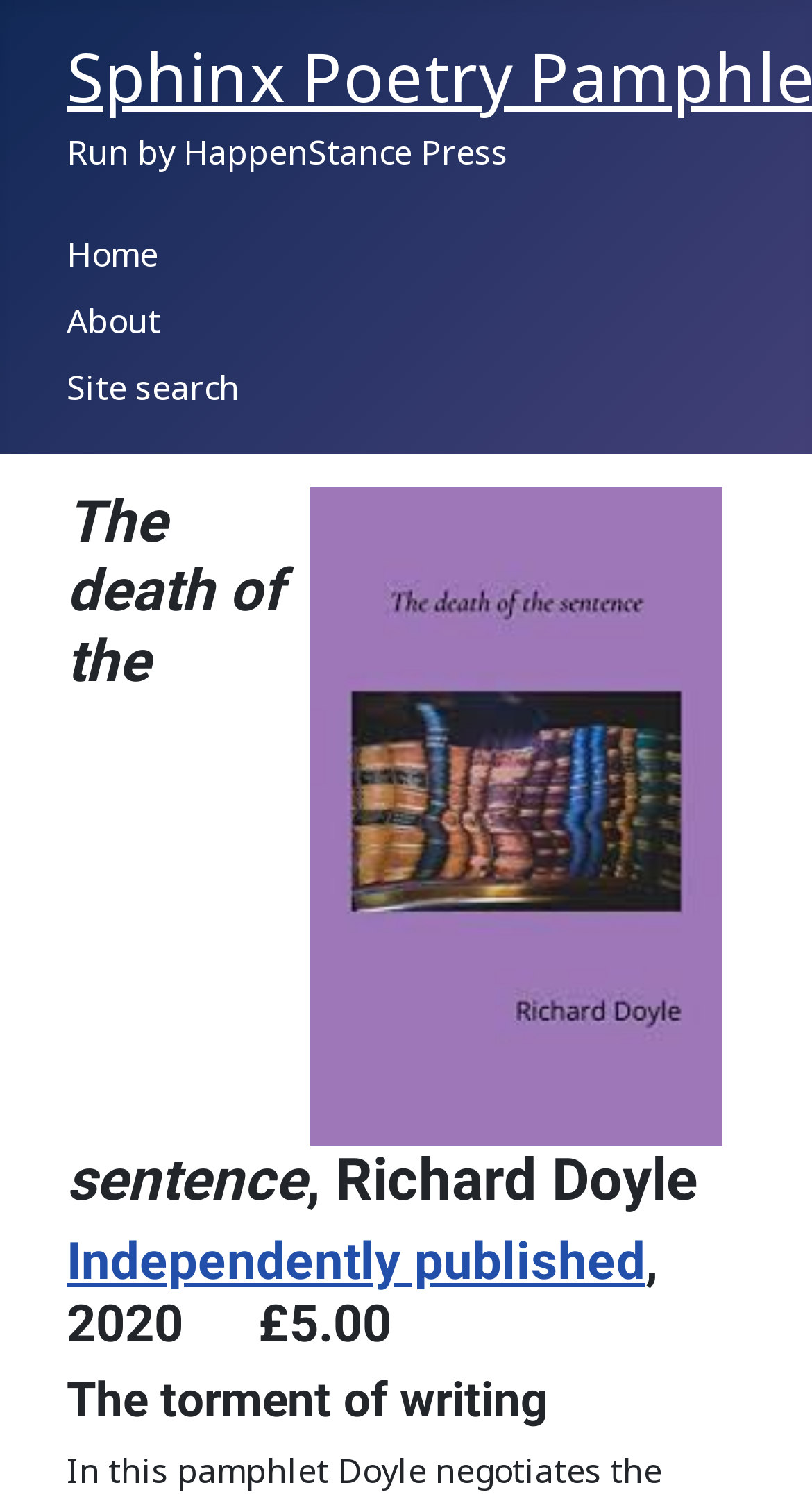What is the position of the image on the webpage?
Analyze the screenshot and provide a detailed answer to the question.

I found the position of the image by looking at the bounding box coordinates of the image and the title. The y1 coordinate of the image is 0.325, which is greater than the y1 coordinate of the title, so the image is below the title.